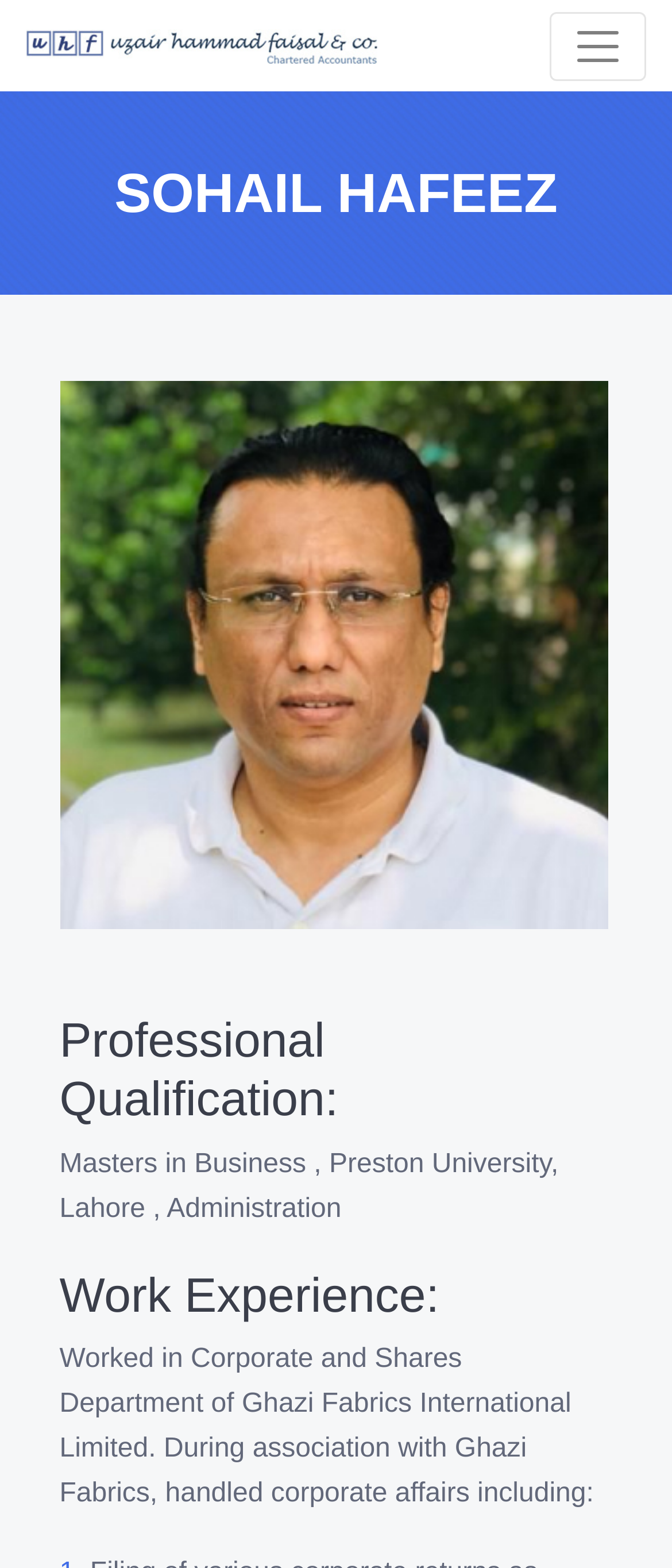What is the name of the company that Sohail Hafeez is currently associated with?
Look at the image and respond with a one-word or short-phrase answer.

Uzair Hammad Faisal & Co. Chartered Accountants Lahore